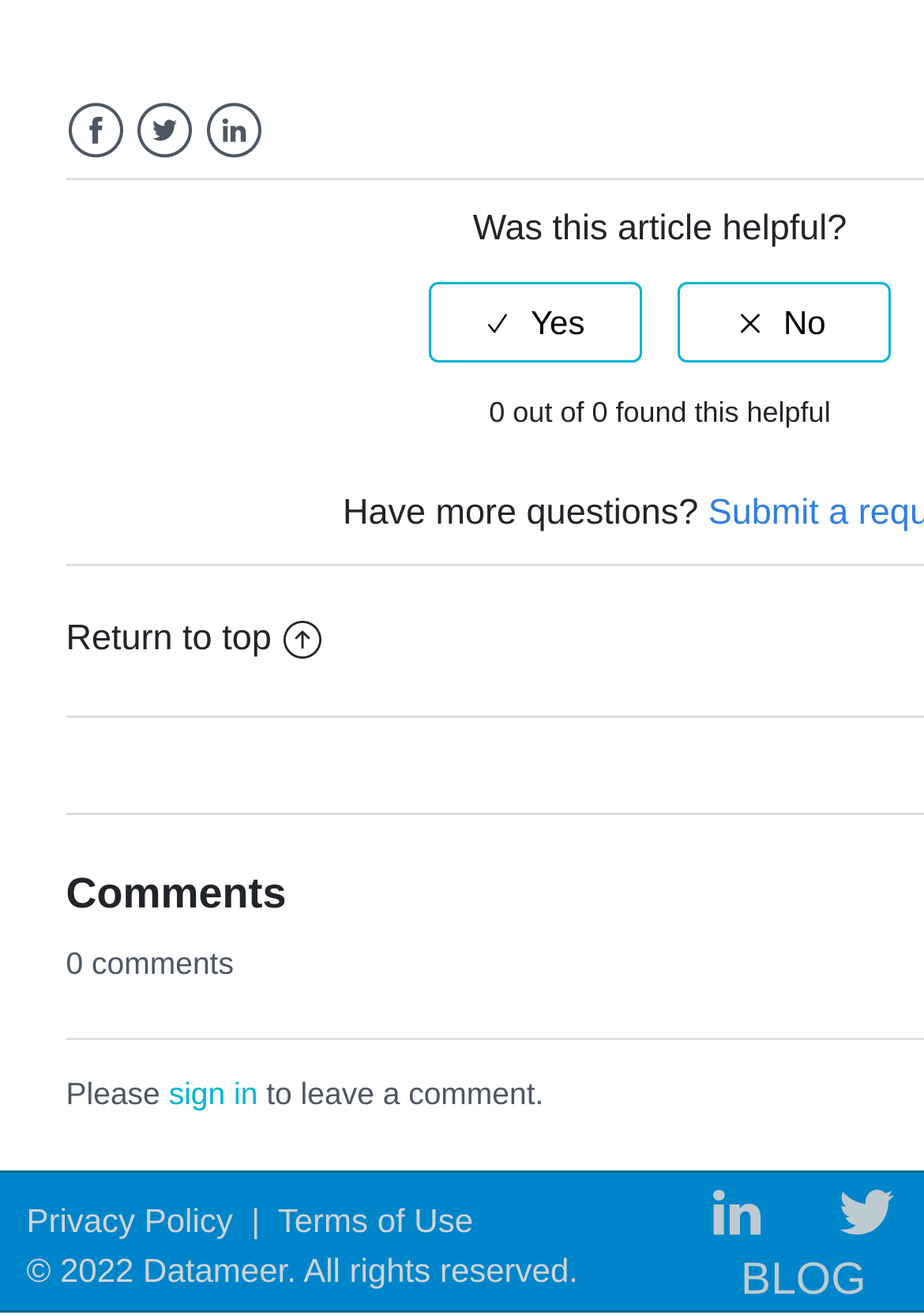Highlight the bounding box coordinates of the region I should click on to meet the following instruction: "Click on Facebook".

[0.071, 0.077, 0.135, 0.122]